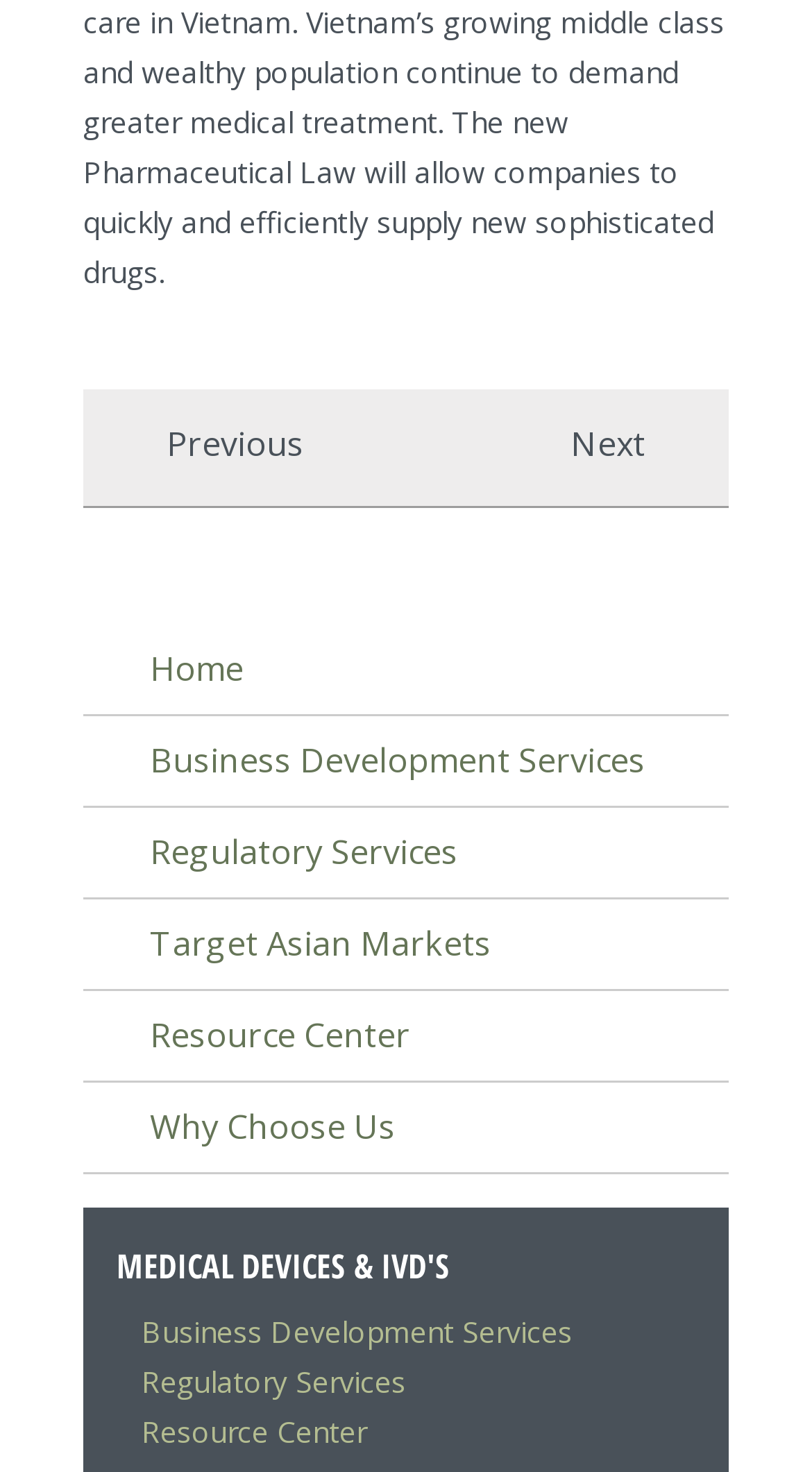How many links are there in the section below the category heading?
Look at the screenshot and respond with one word or a short phrase.

3